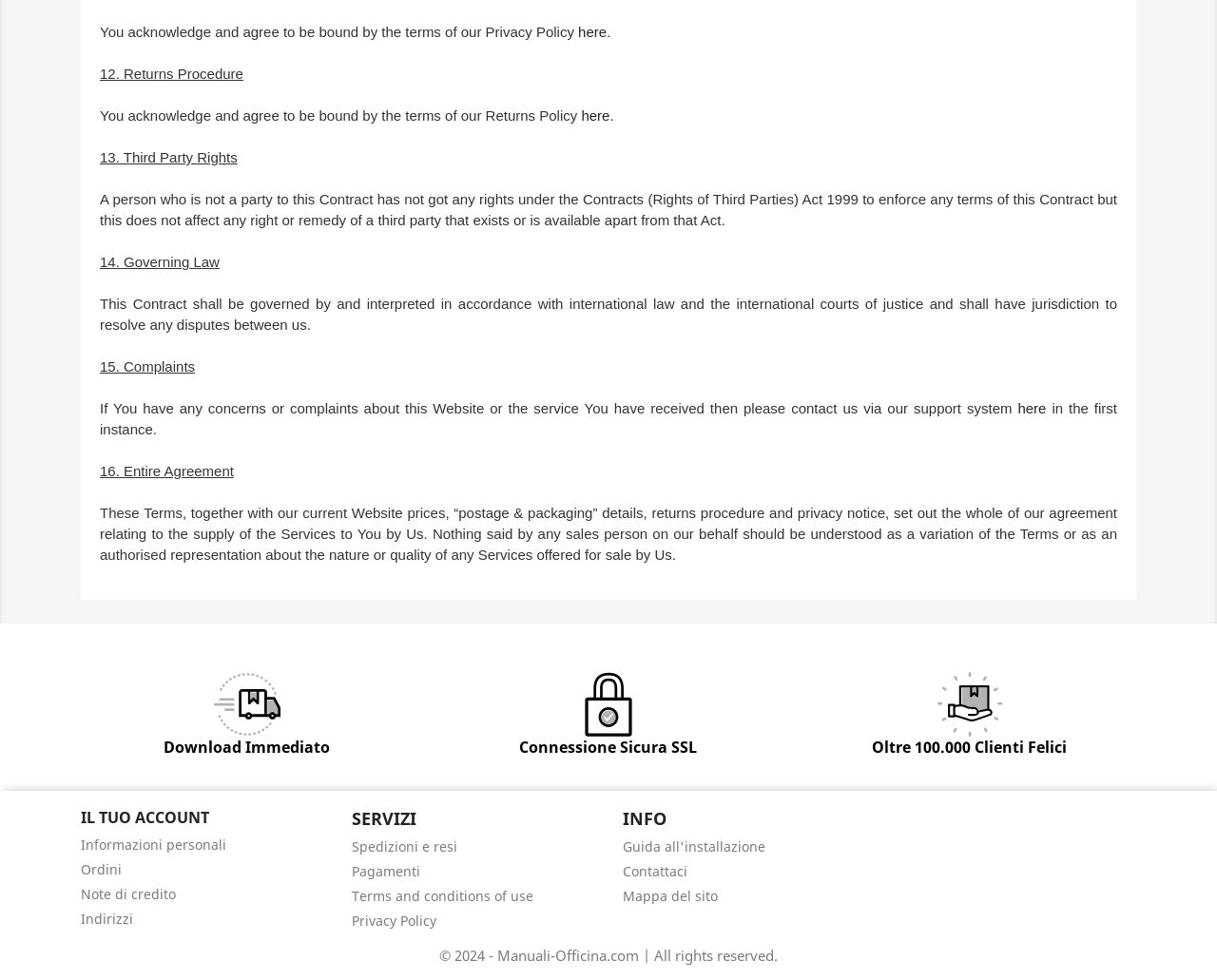Based on the element description: "Guida all'installazione", identify the UI element and provide its bounding box coordinates. Use four float numbers between 0 and 1, [left, top, right, bottom].

[0.512, 0.854, 0.629, 0.873]